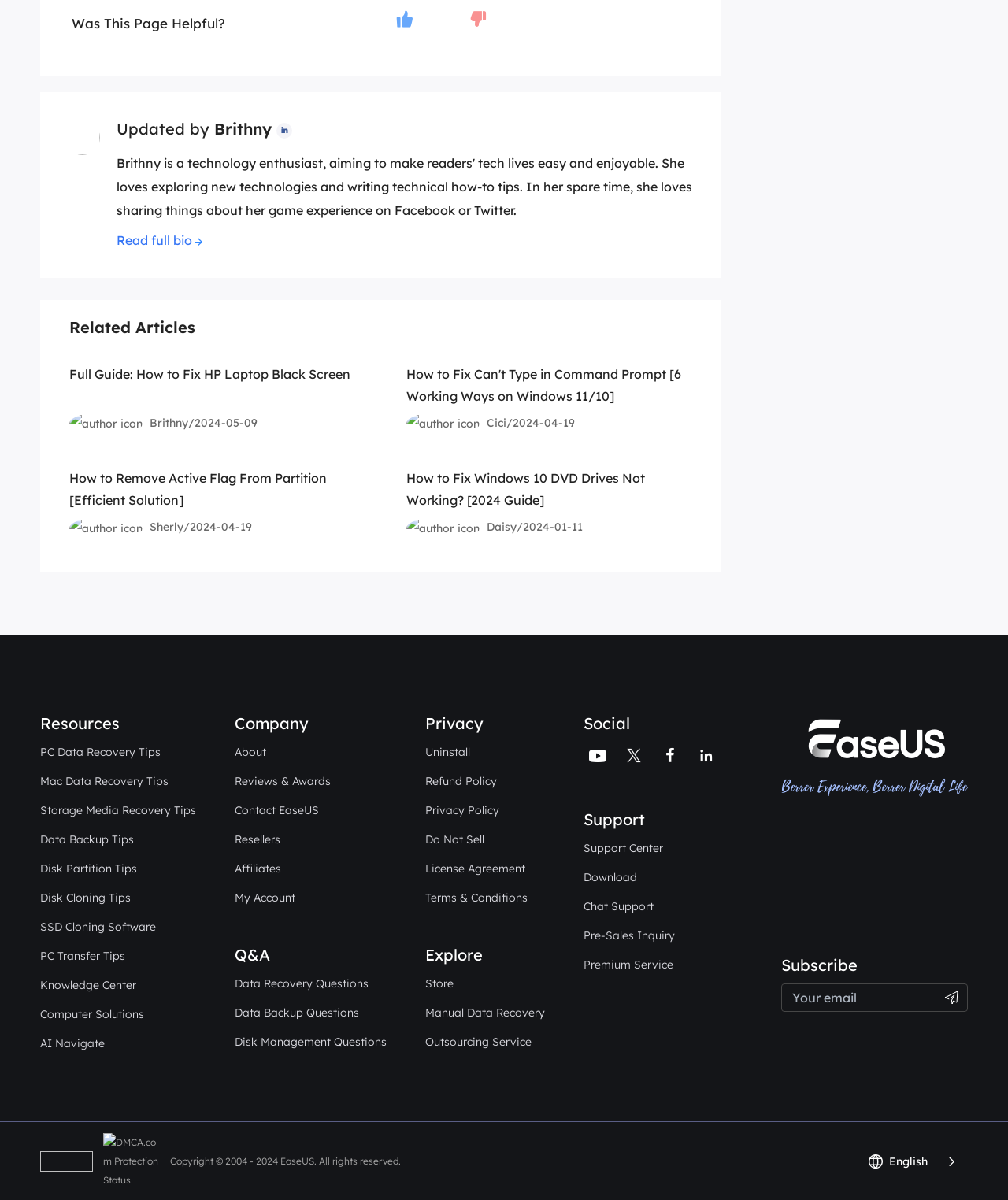From the details in the image, provide a thorough response to the question: What is the purpose of the section 'Q&A'?

The 'Q&A' section appears to be a collection of questions and answers related to data recovery, as evidenced by the link 'Data Recovery Questions' located within this section.